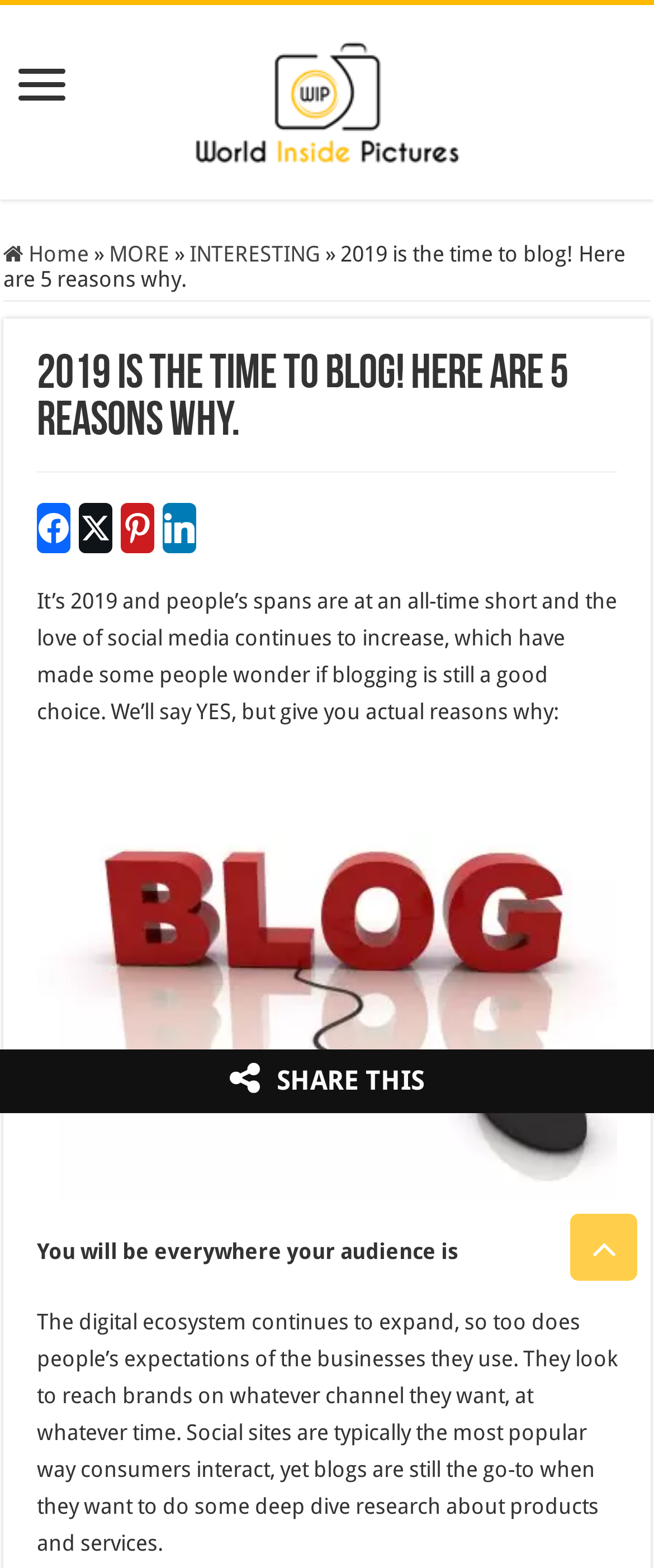Could you indicate the bounding box coordinates of the region to click in order to complete this instruction: "Click on the 'World inside pictures' link".

[0.295, 0.037, 0.705, 0.088]